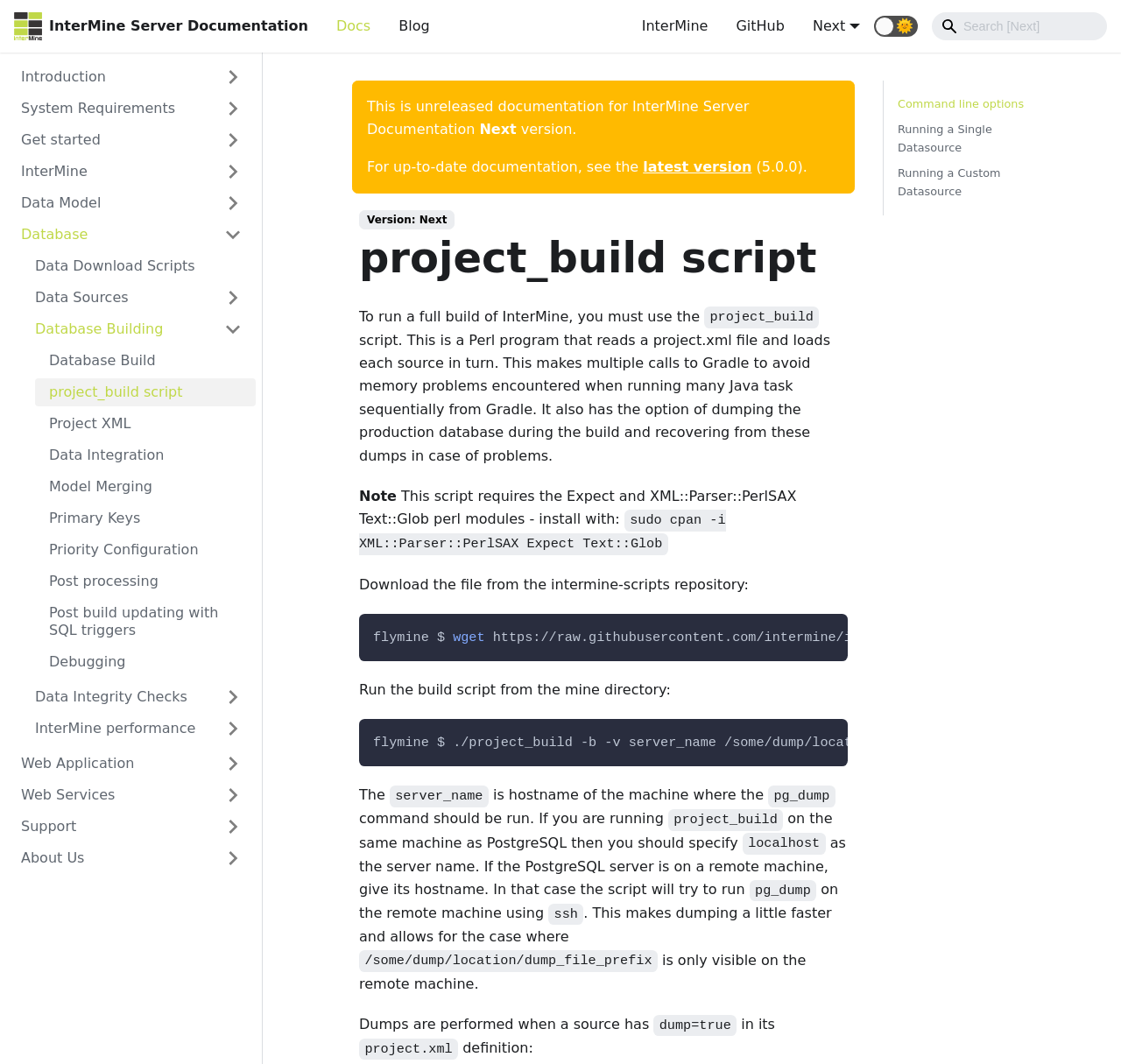How many links are there in the top navigation bar?
Answer the question with detailed information derived from the image.

The top navigation bar contains links to 'Docs', 'Blog', 'InterMine', 'GitHub', and 'Next', which are located at the top of the webpage with bounding boxes of [0.287, 0.011, 0.343, 0.039], [0.343, 0.011, 0.396, 0.039], [0.56, 0.011, 0.644, 0.039], [0.644, 0.011, 0.712, 0.039], and [0.712, 0.011, 0.78, 0.039] respectively.